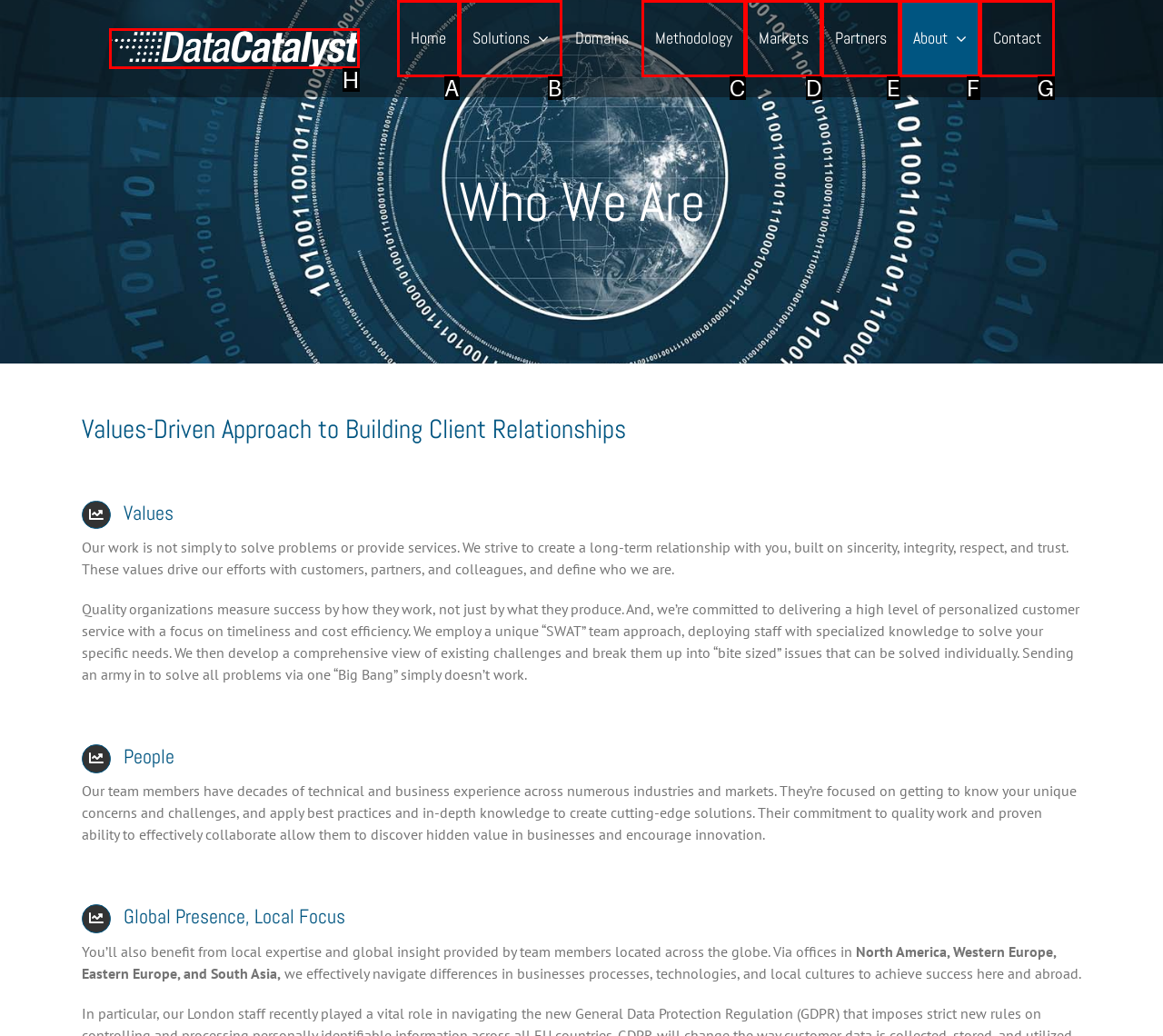Determine which HTML element fits the description: alt="DataCatalyst Logo". Answer with the letter corresponding to the correct choice.

H